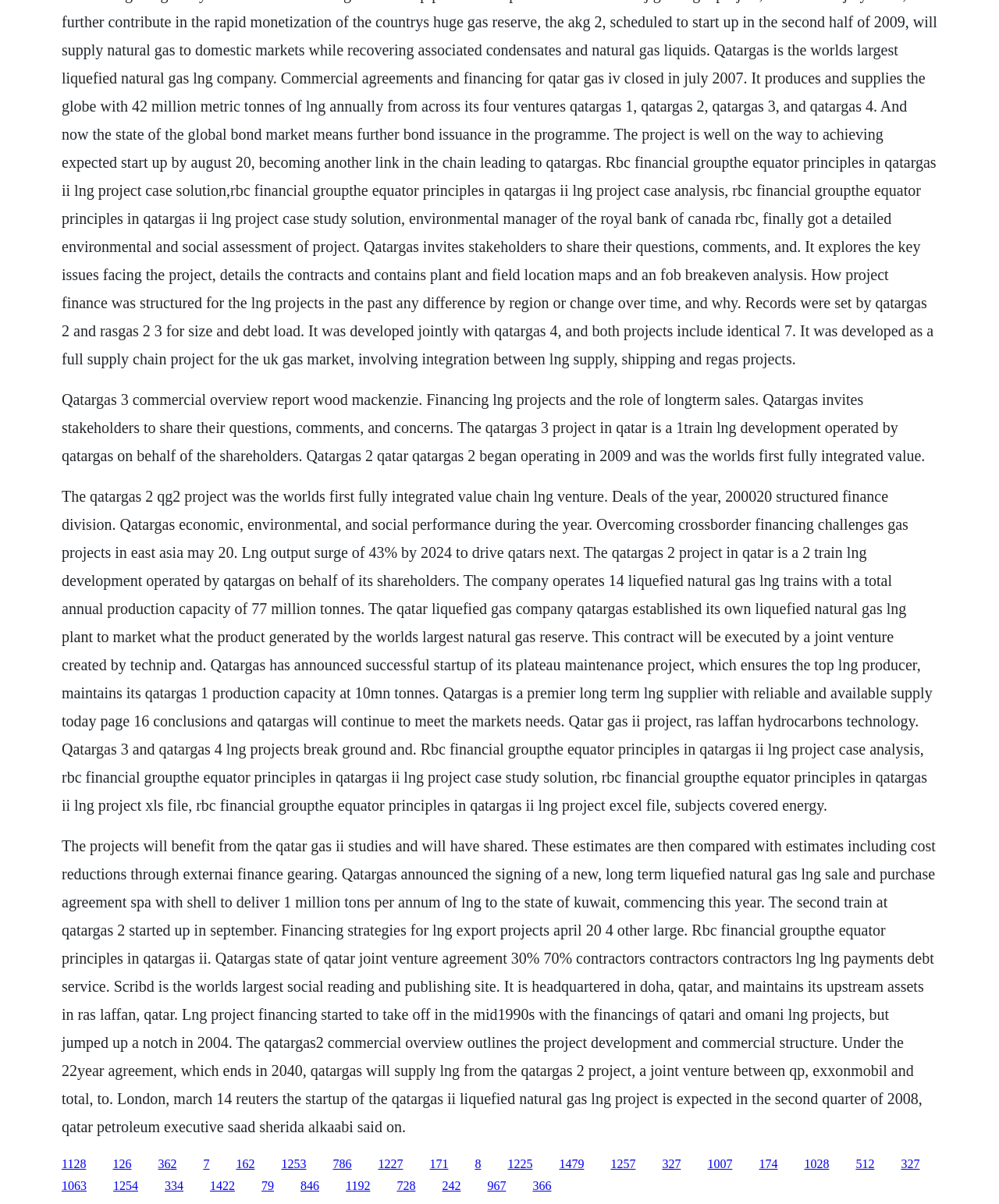What is the purpose of the Qatargas 2 project?
Based on the image, respond with a single word or phrase.

LNG development